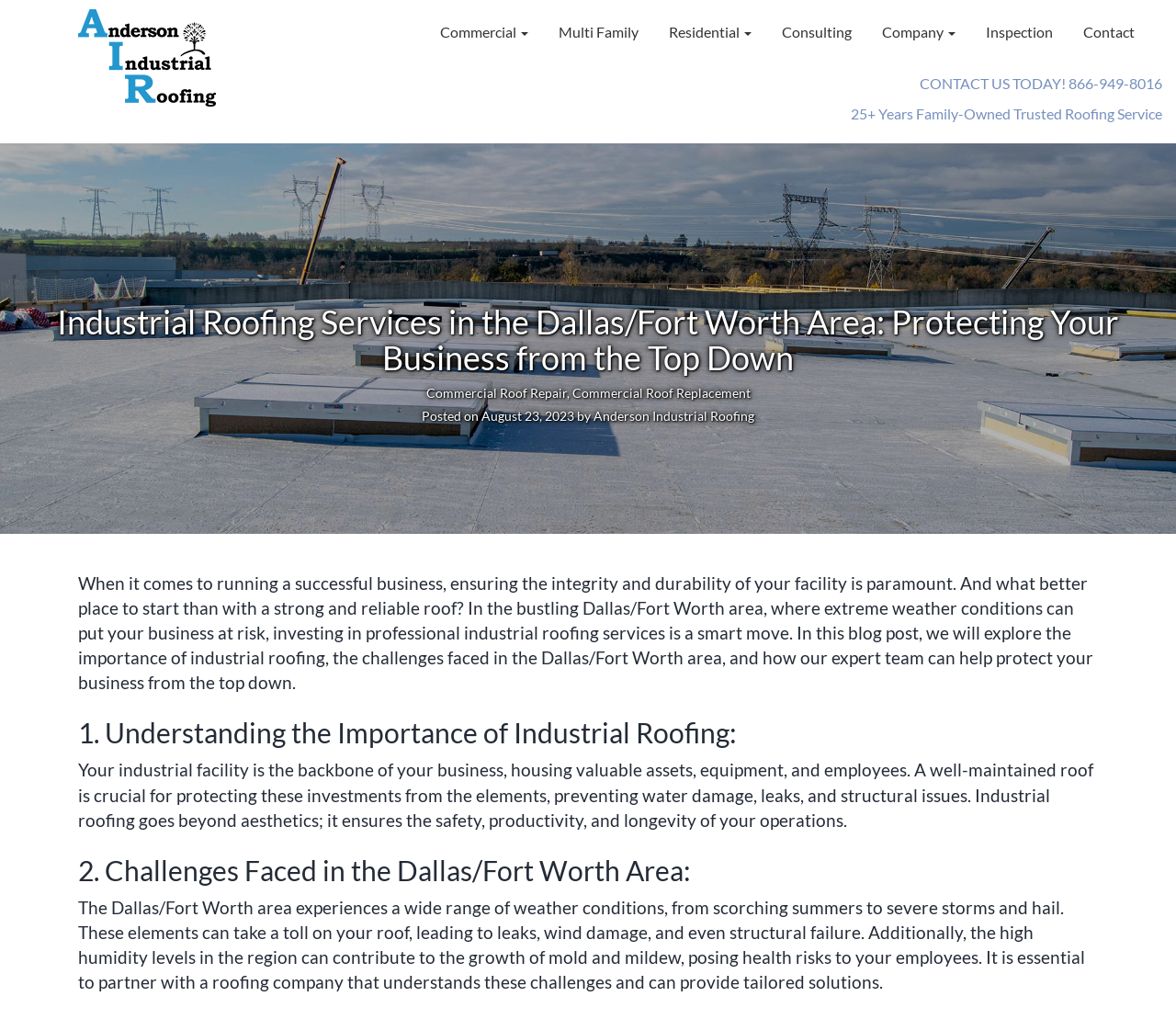What type of weather conditions can affect the roof in the Dallas/Fort Worth area?
Give a one-word or short-phrase answer derived from the screenshot.

Scorching summers, severe storms, and hail